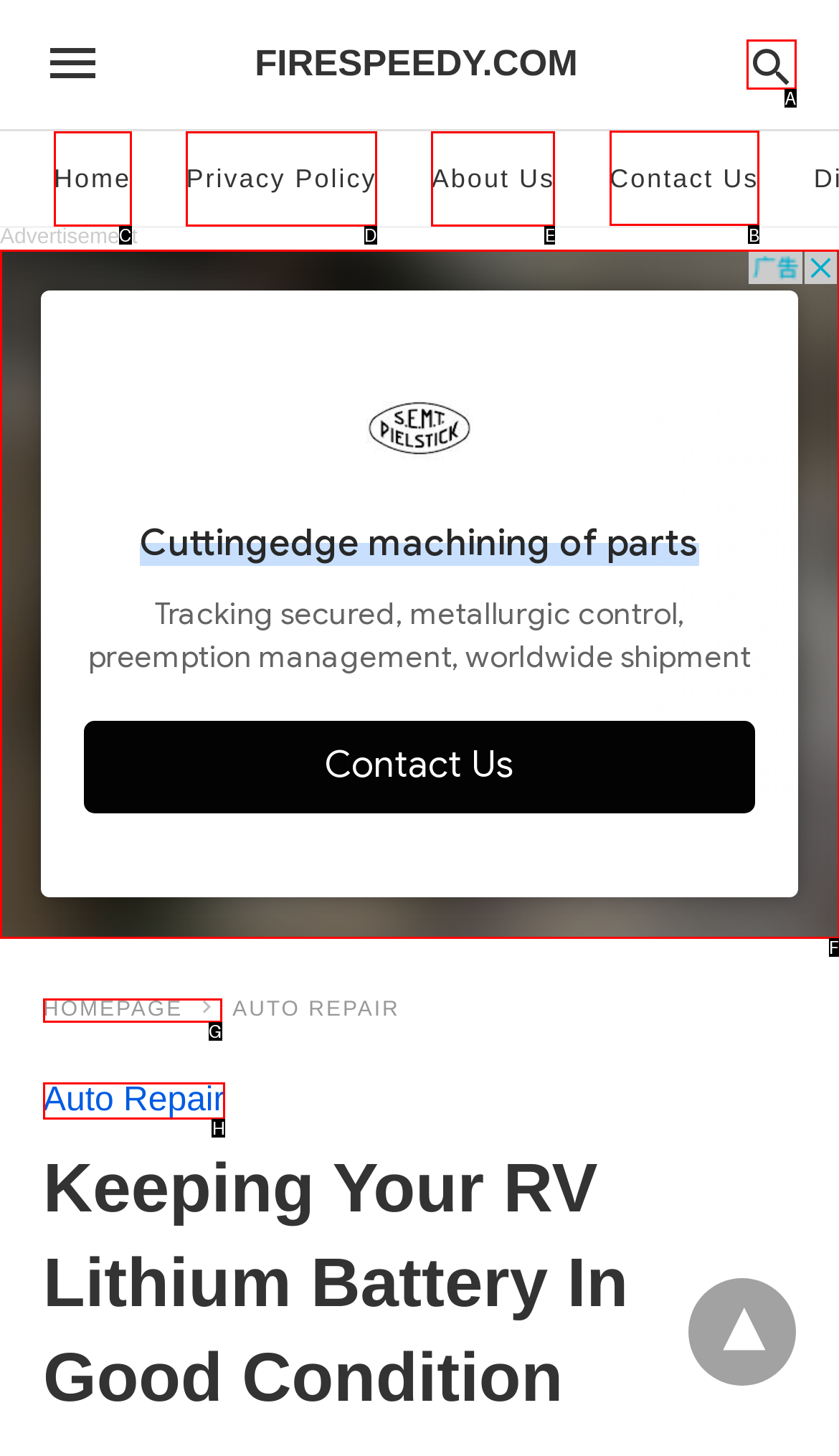Look at the highlighted elements in the screenshot and tell me which letter corresponds to the task: contact us.

B